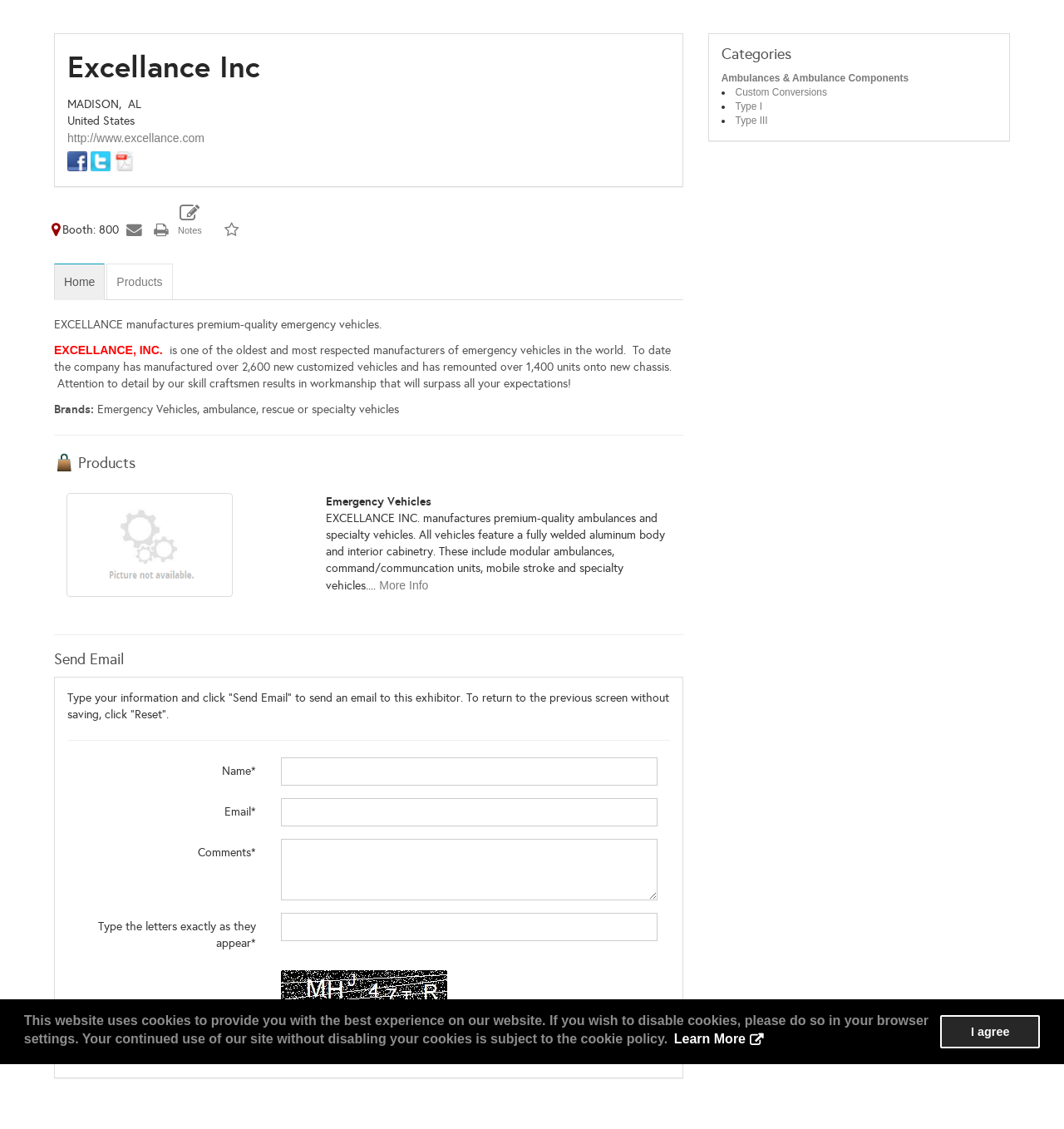What social media platforms does Excellance Inc have?
Refer to the image and provide a detailed answer to the question.

Excellance Inc has social media platforms on Facebook and Twitter, which can be inferred from the image elements on the webpage that display the Facebook and Twitter logos.